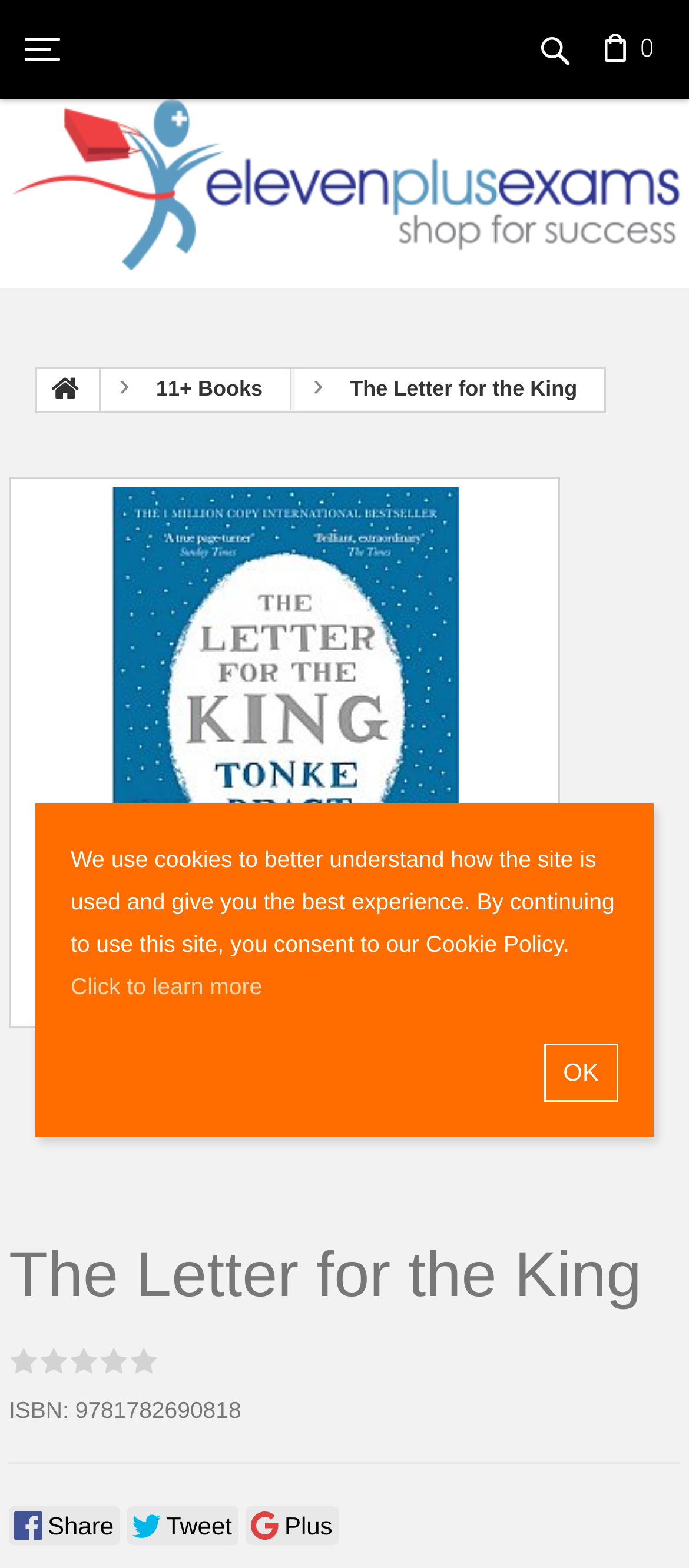Find and extract the text of the primary heading on the webpage.

The Letter for the King